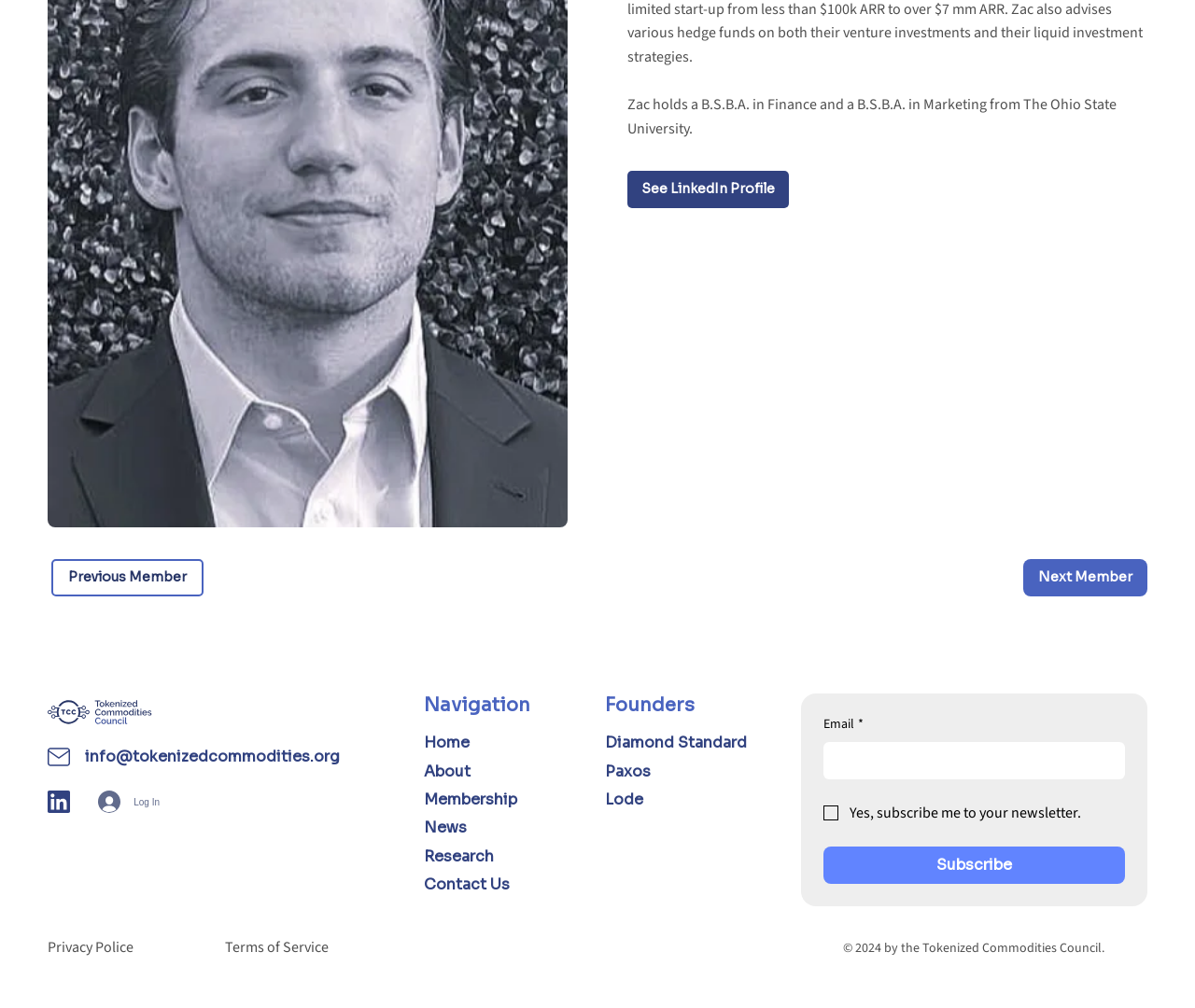Find the bounding box coordinates for the HTML element described as: "aria-describedby="form-field-error-fa3b0aad-f2fe-47df-ee69-6441506710df-158f9601 form-field-description-fa3b0aad-f2fe-47df-ee69-6441506710df-158f9601" aria-label="Email"". The coordinates should consist of four float values between 0 and 1, i.e., [left, top, right, bottom].

[0.689, 0.736, 0.932, 0.773]